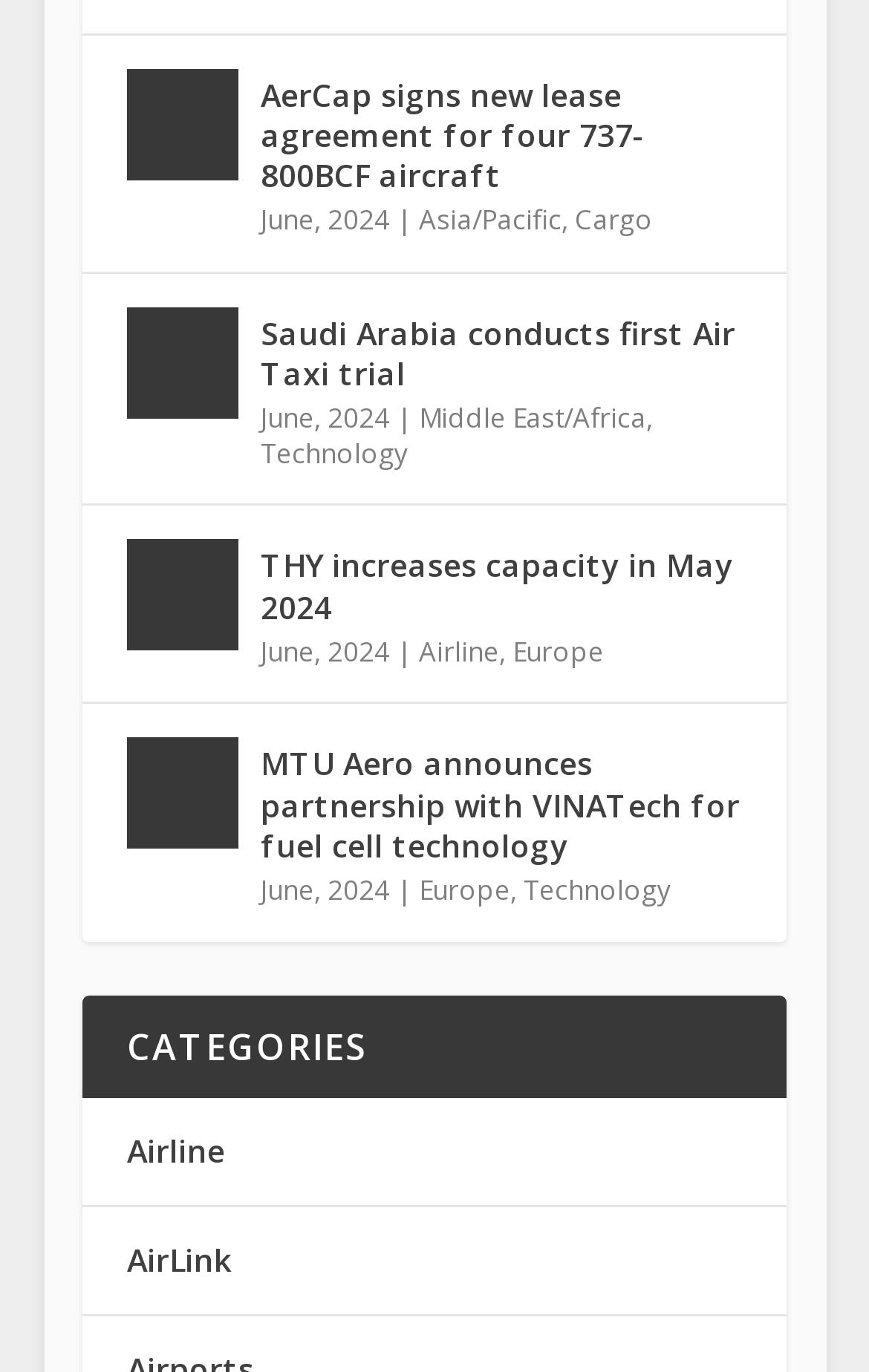Identify the bounding box coordinates of the section that should be clicked to achieve the task described: "Check news about MTU Aero announces partnership with VINATech for fuel cell technology".

[0.146, 0.538, 0.274, 0.619]